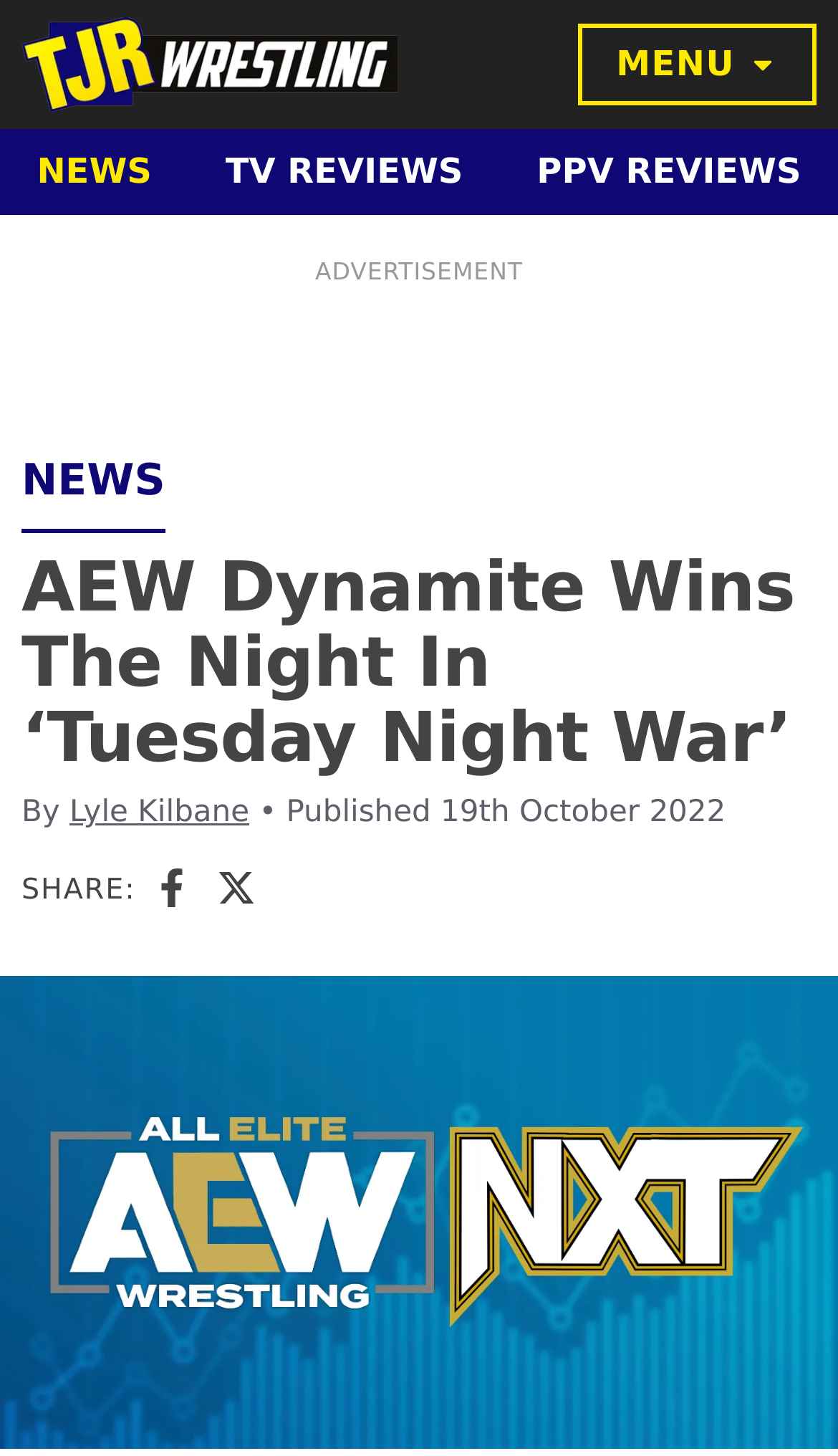Pinpoint the bounding box coordinates of the element that must be clicked to accomplish the following instruction: "Visit Lyle Kilbane's profile". The coordinates should be in the format of four float numbers between 0 and 1, i.e., [left, top, right, bottom].

[0.083, 0.546, 0.297, 0.57]